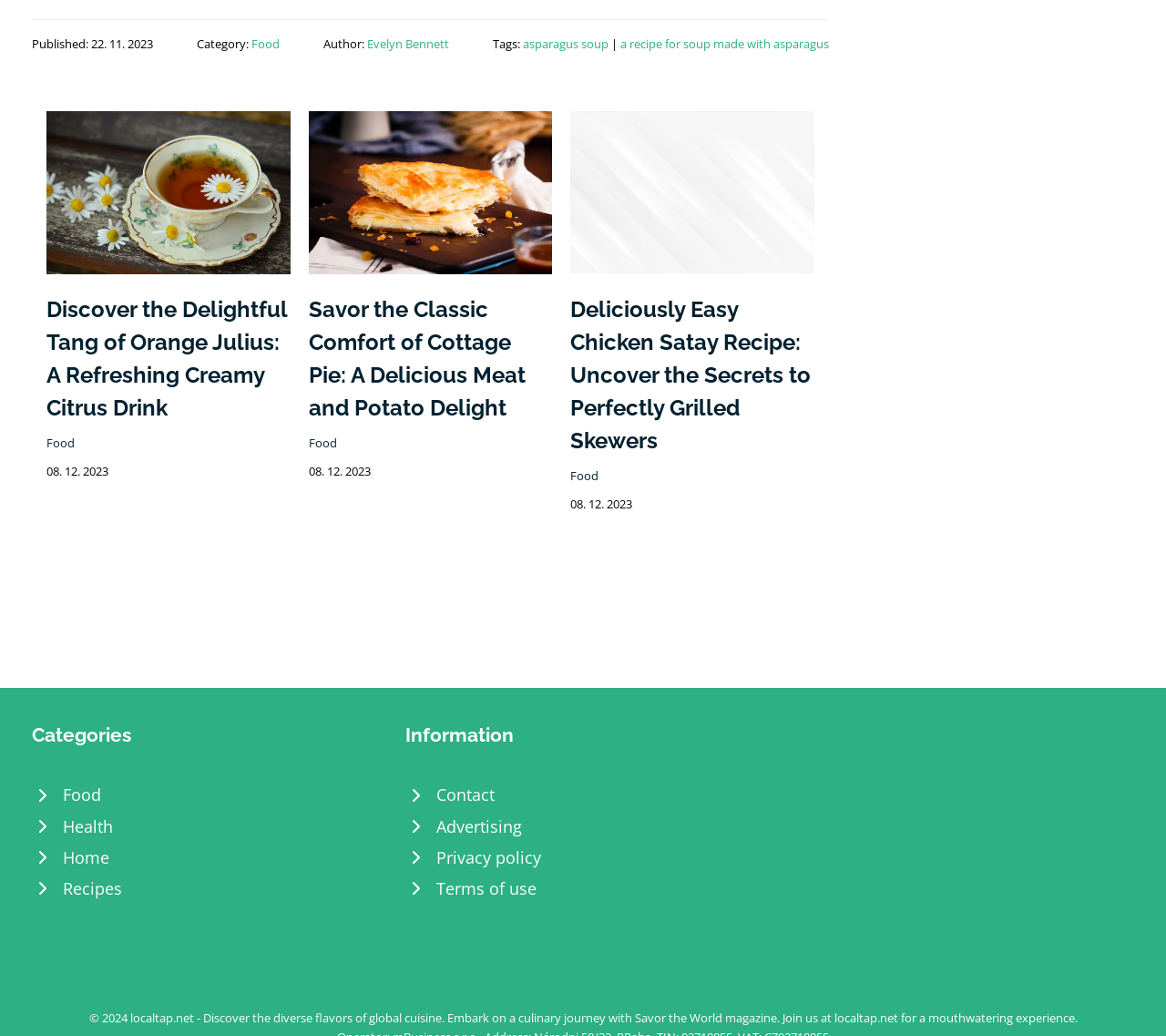Could you locate the bounding box coordinates for the section that should be clicked to accomplish this task: "Contact the website administrator".

[0.348, 0.752, 0.652, 0.782]